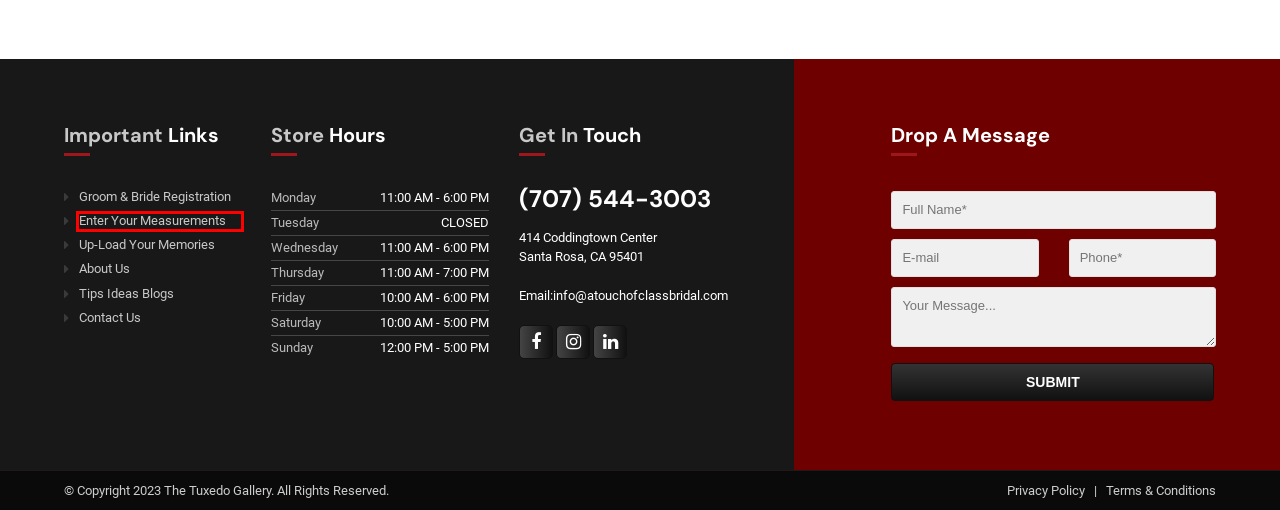You are presented with a screenshot of a webpage containing a red bounding box around a particular UI element. Select the best webpage description that matches the new webpage after clicking the element within the bounding box. Here are the candidates:
A. 20-27 Tuxedo Park Clover - The Tuxedo Gallery
B. Groom & Bride Registration - The Tuxedo Gallery
C. Blog - The Tuxedo Gallery
D. Terms & Conditions - The Tuxedo Gallery
E. Submit Your Measurements - The Tuxedo Gallery
F. 22-24 Tuxedo Park Emerald - The Tuxedo Gallery
G. Share Your Memories - The Tuxedo Gallery
H. Privacy Policy - The Tuxedo Gallery

E